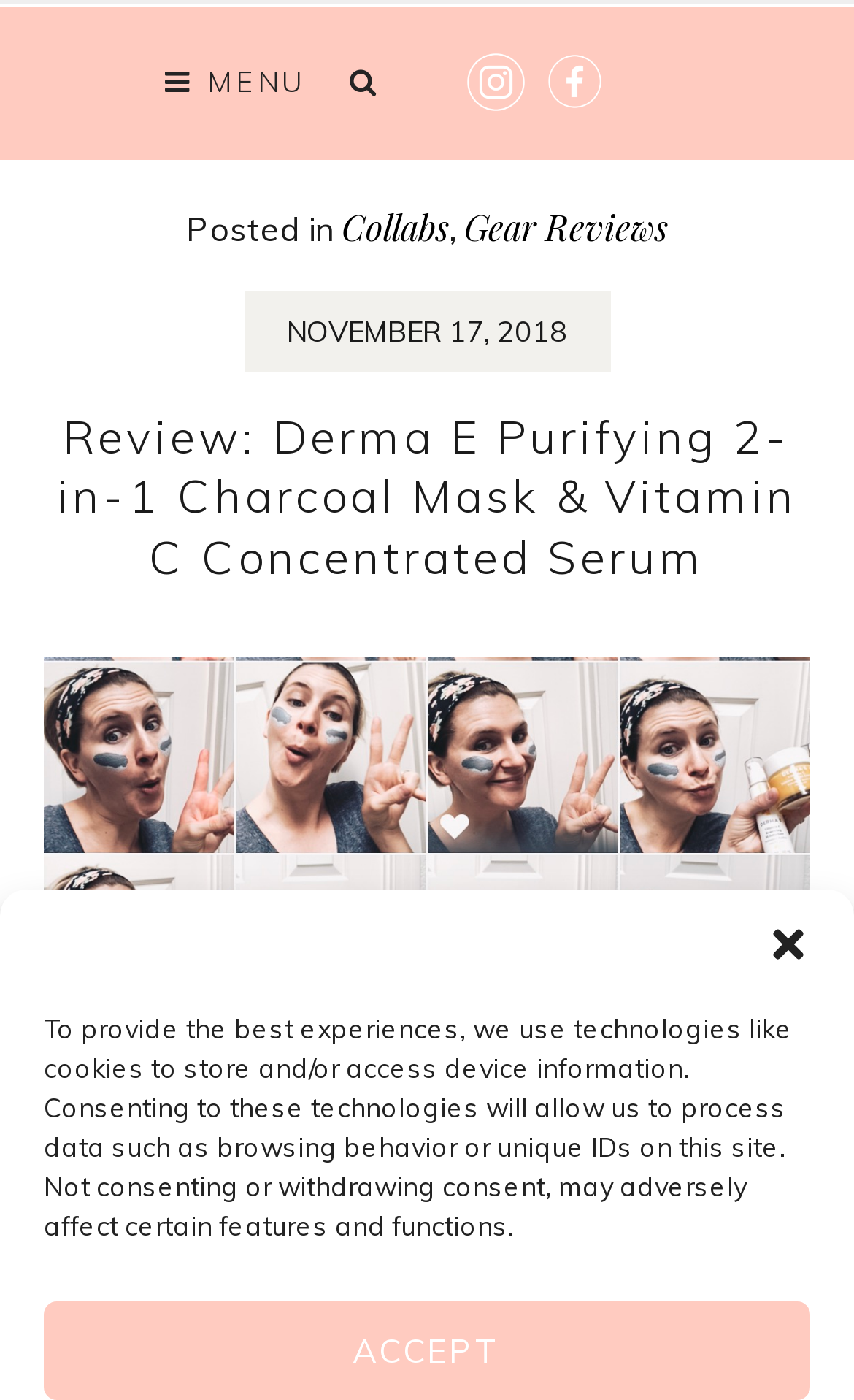Locate the bounding box coordinates of the area to click to fulfill this instruction: "View Collabs page". The bounding box should be presented as four float numbers between 0 and 1, in the order [left, top, right, bottom].

[0.4, 0.145, 0.526, 0.178]